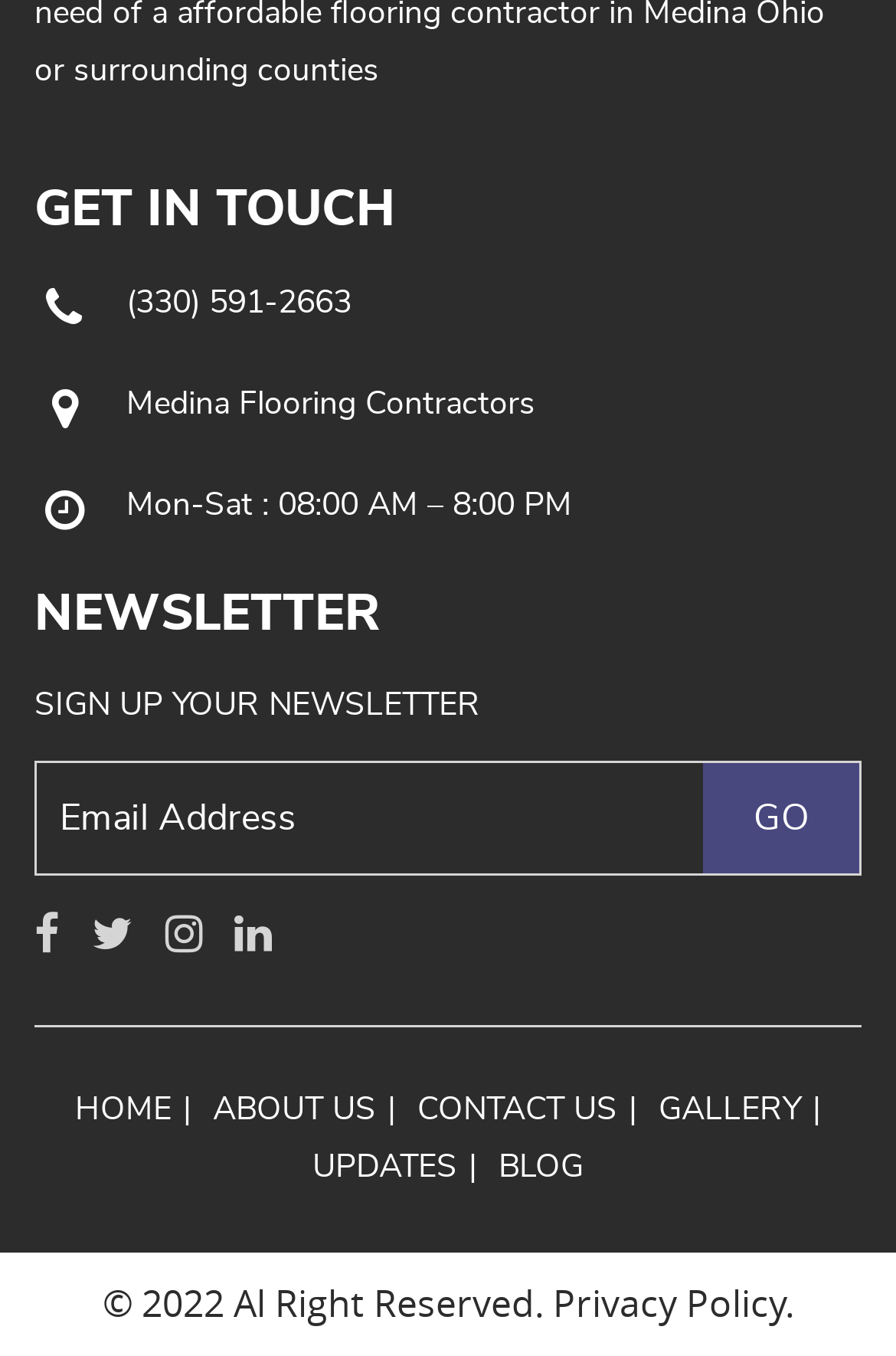Please reply with a single word or brief phrase to the question: 
How many social media links are there?

4